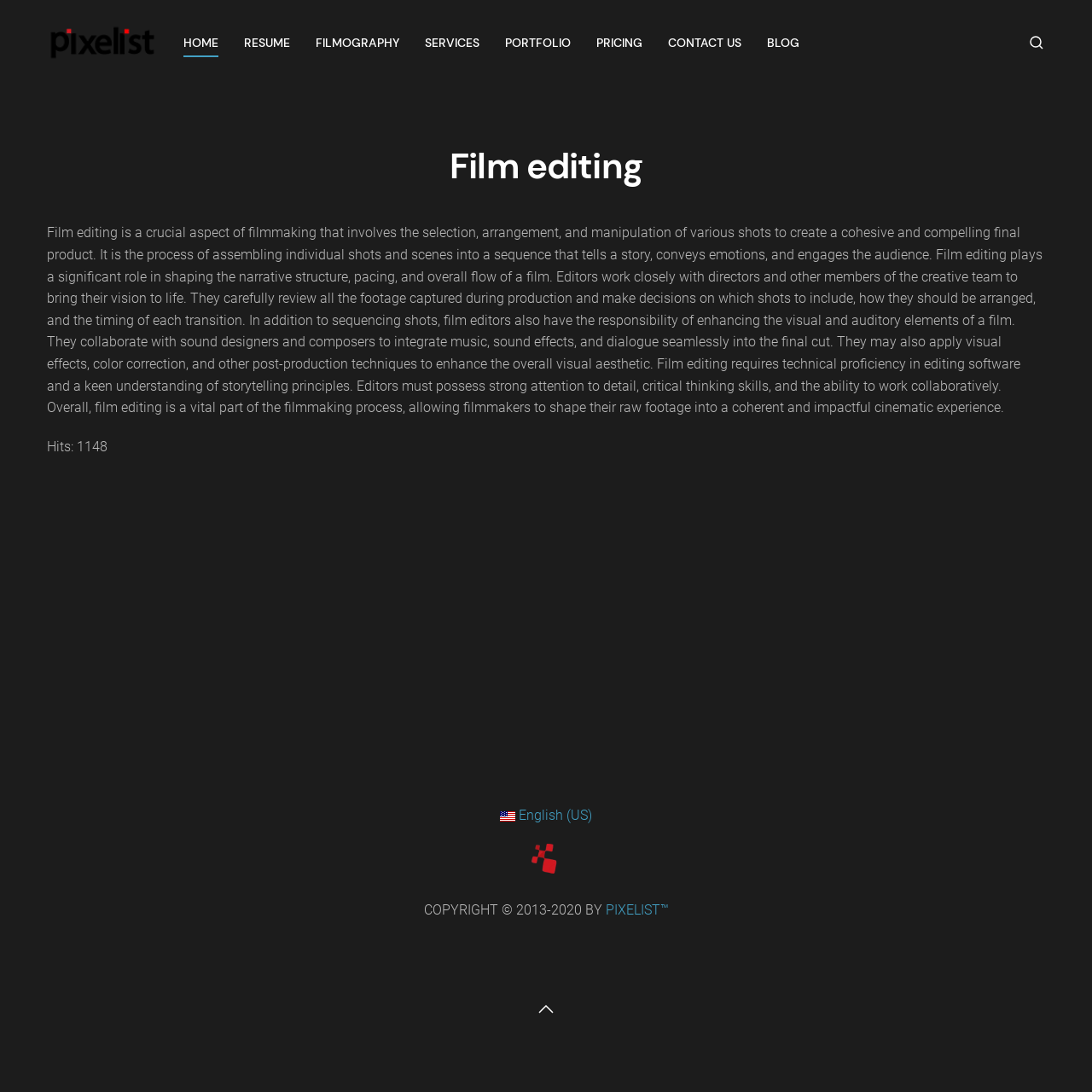Identify the bounding box coordinates of the clickable region to carry out the given instruction: "Search for something".

None